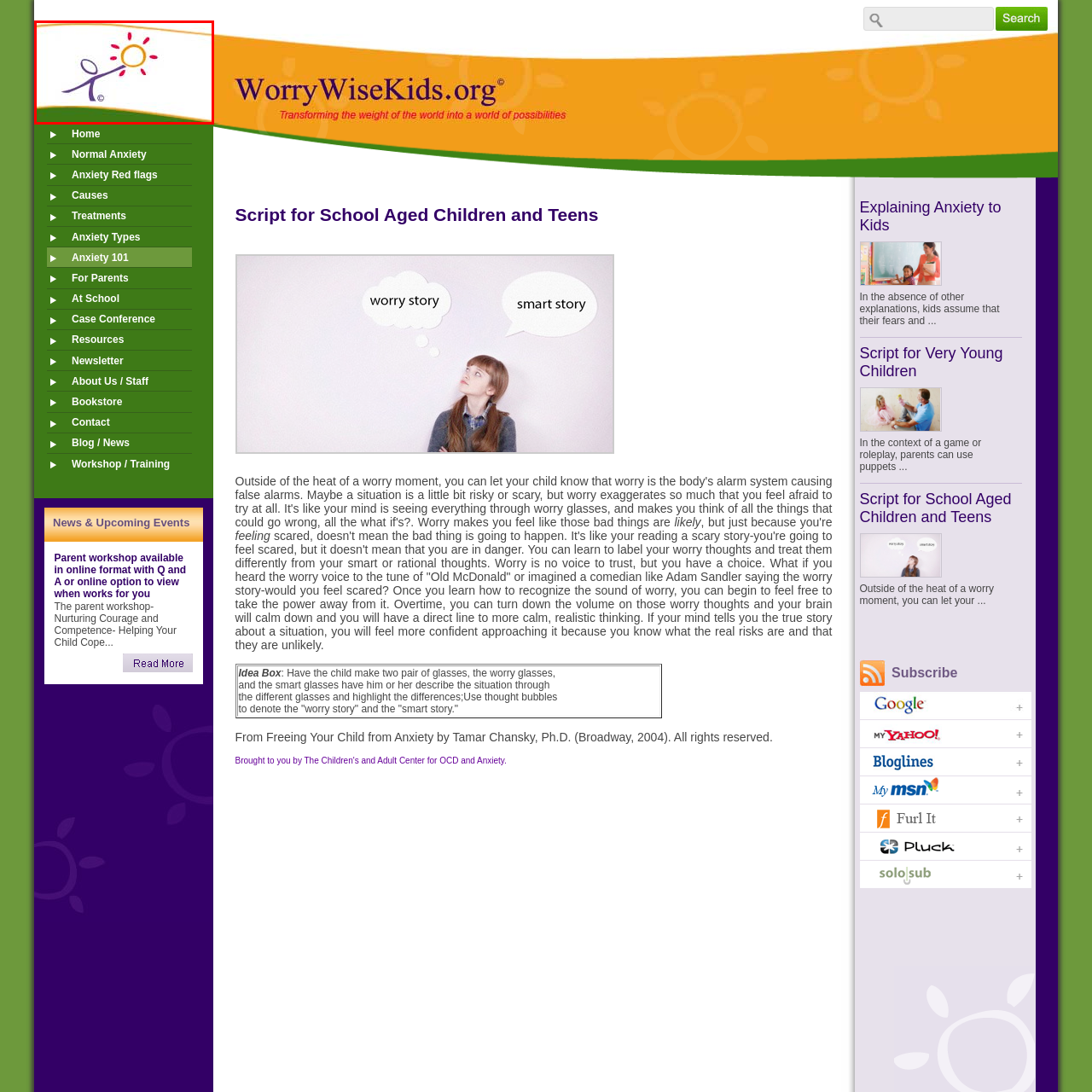What color is the border at the top?
Direct your attention to the image enclosed by the red bounding box and provide a detailed answer to the question.

According to the caption, the logo is set against a clean, white background, bordered by a 'vibrant orange line at the top', which suggests that the top border is orange in color.